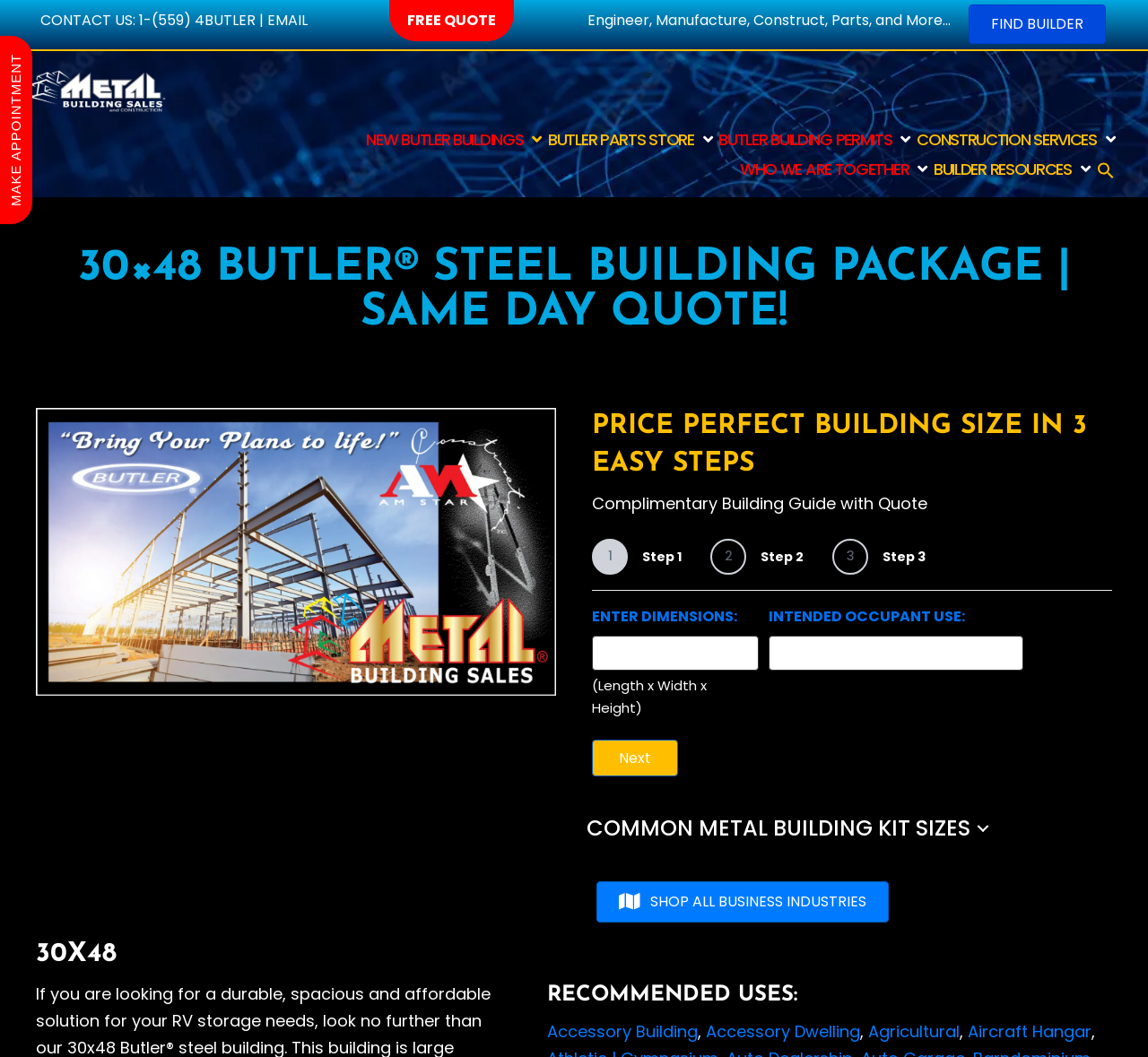Given the description of the UI element: "name="input_22"", predict the bounding box coordinates in the form of [left, top, right, bottom], with each value being a float between 0 and 1.

[0.67, 0.601, 0.892, 0.635]